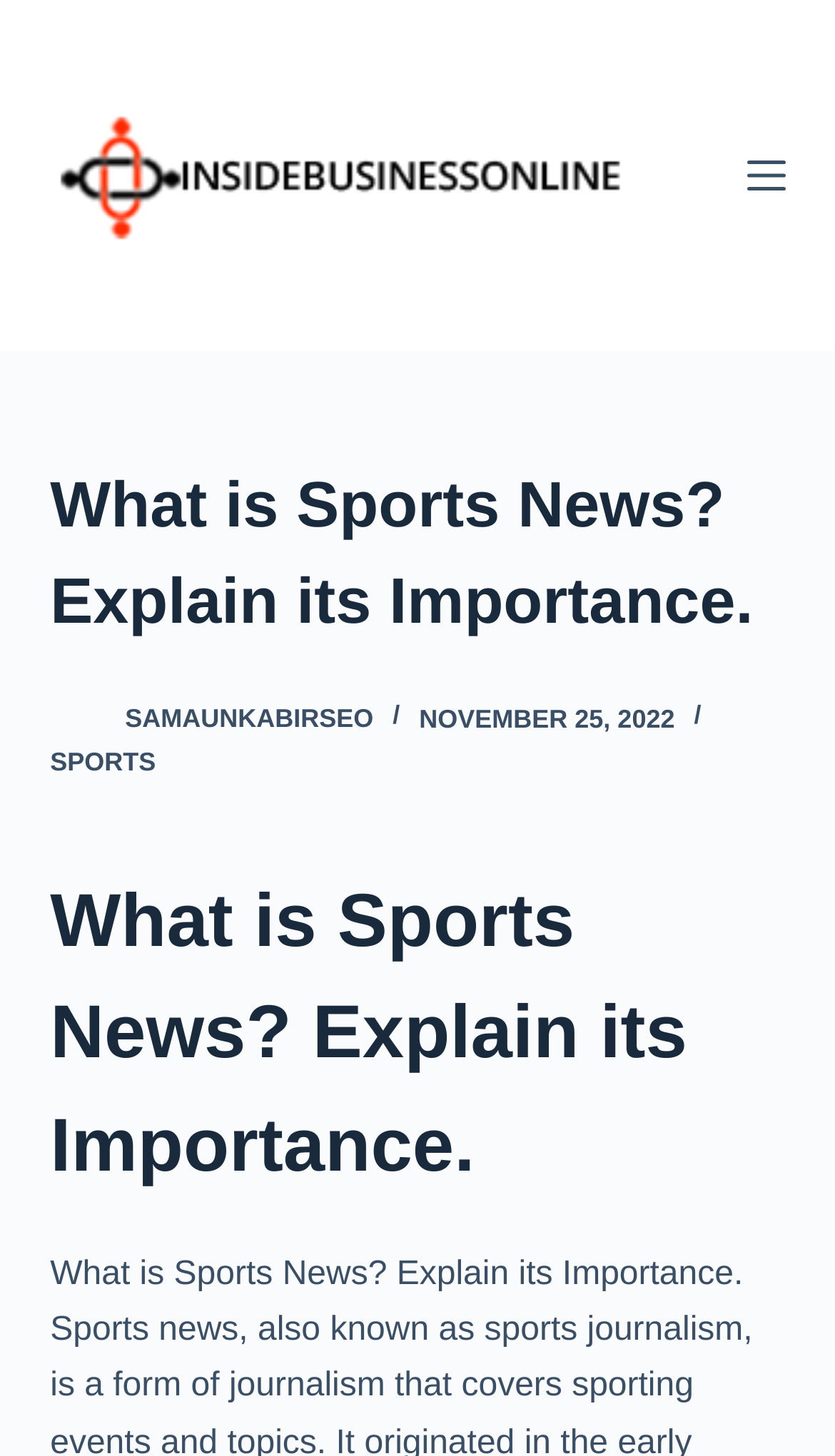What is the category of the article?
Look at the screenshot and respond with one word or a short phrase.

SPORTS